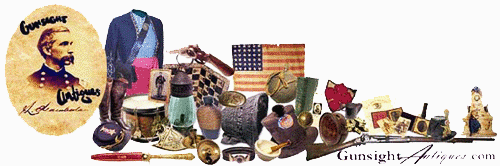What is the theme of the artifacts showcased?
Answer the question with a single word or phrase derived from the image.

patriotic